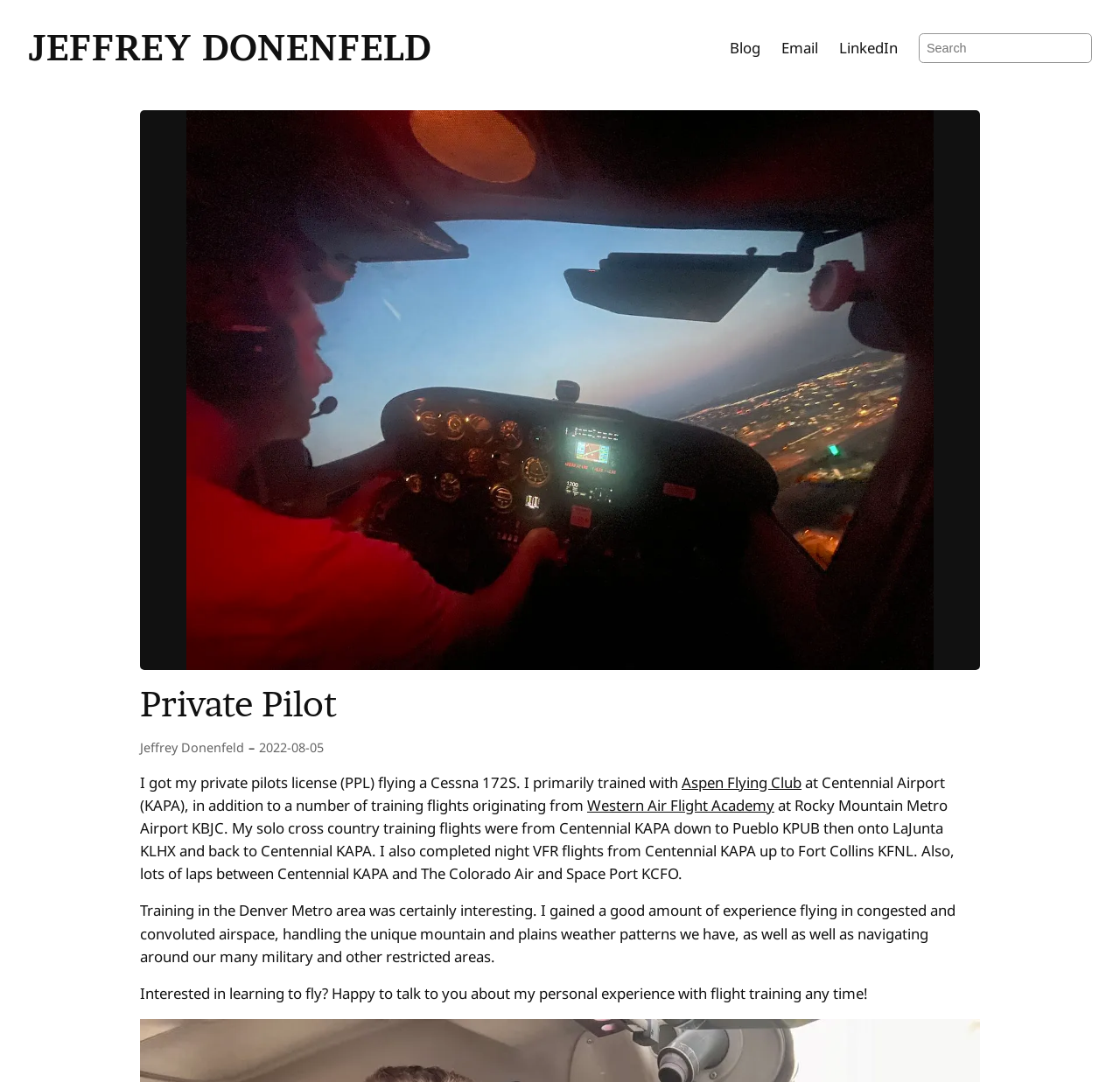Specify the bounding box coordinates for the region that must be clicked to perform the given instruction: "Visit Jeffrey Donenfeld's LinkedIn profile".

[0.749, 0.034, 0.802, 0.055]